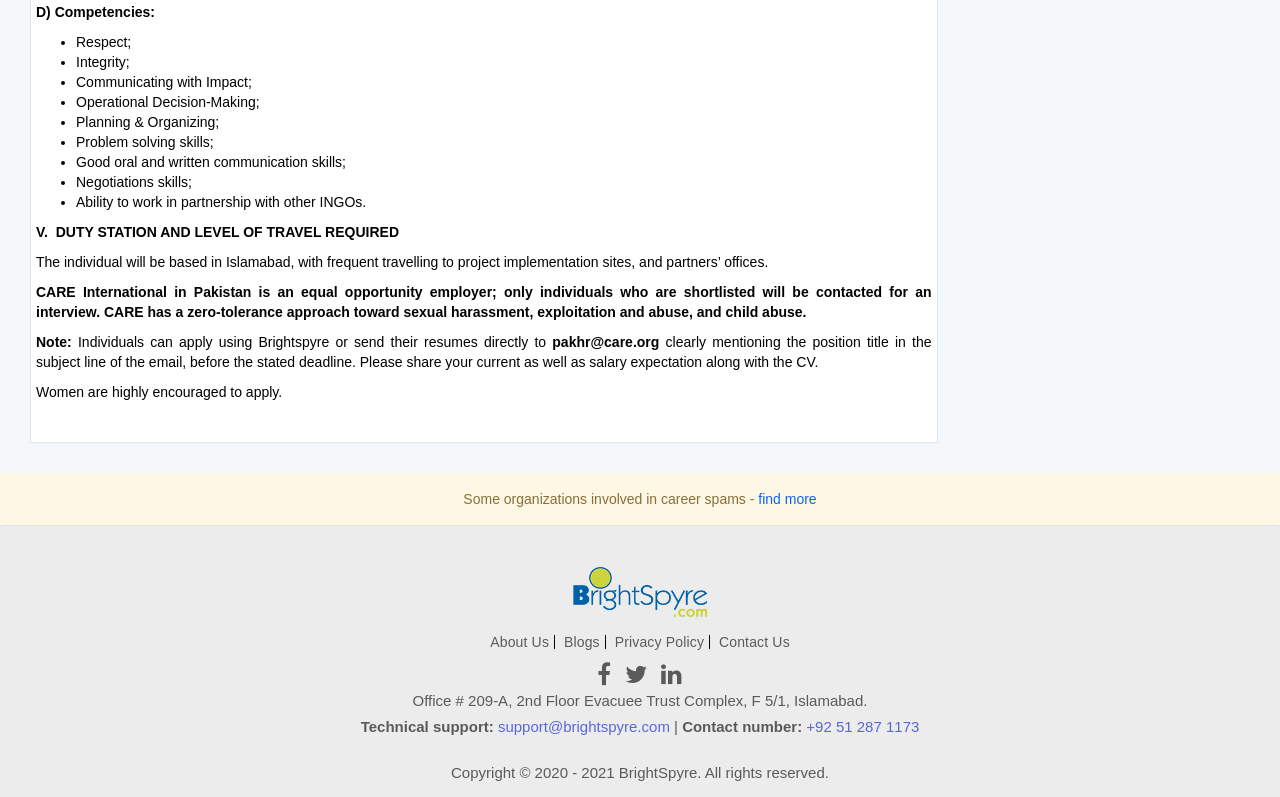Locate the bounding box of the UI element based on this description: "Privacy Policy". Provide four float numbers between 0 and 1 as [left, top, right, bottom].

[0.48, 0.743, 0.55, 0.763]